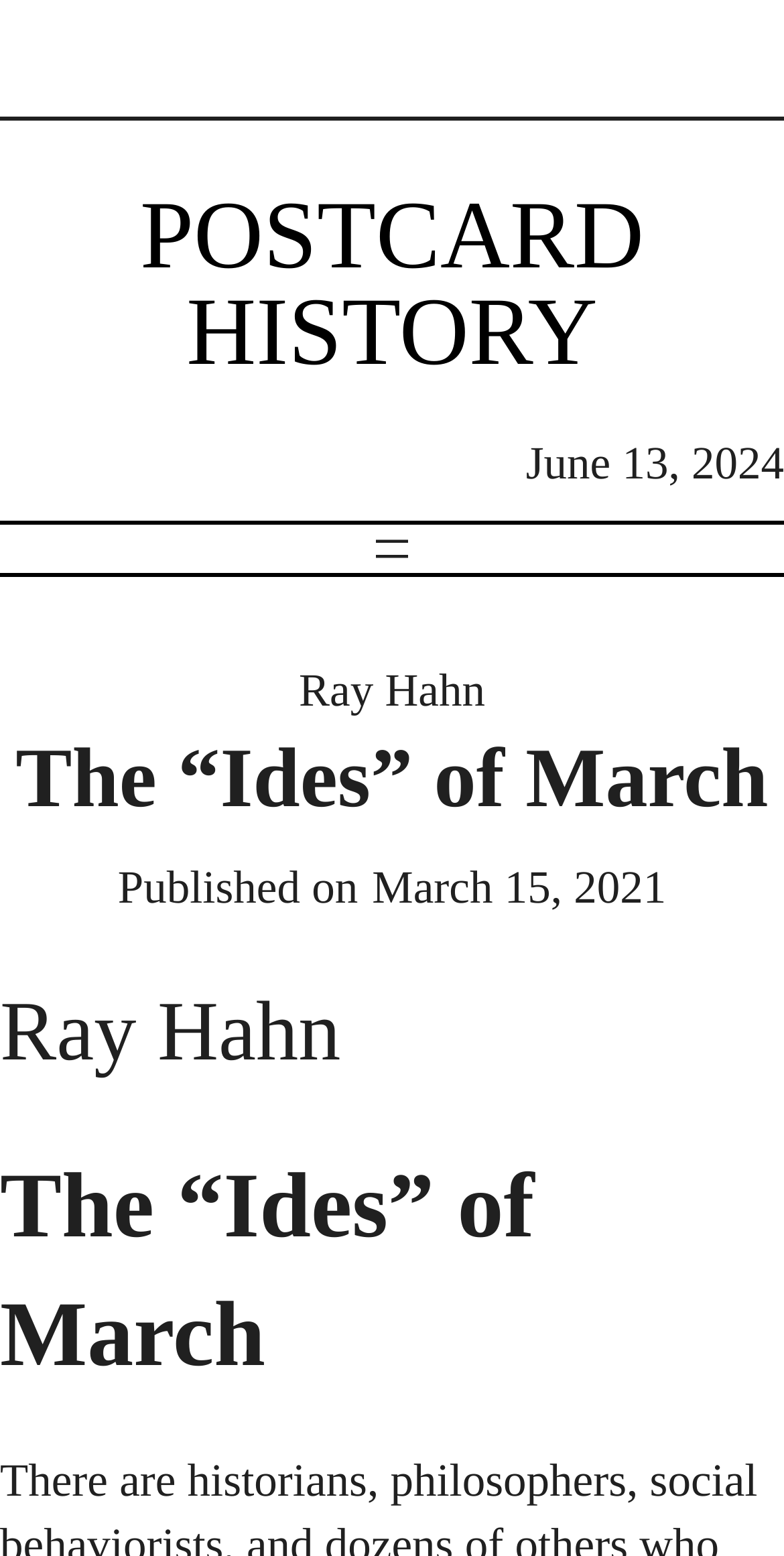Review the image closely and give a comprehensive answer to the question: What is the title of the post?

The title of the post can be found in the heading element 'The “Ides” of March' with bounding box coordinates [0.0, 0.468, 1.0, 0.536].